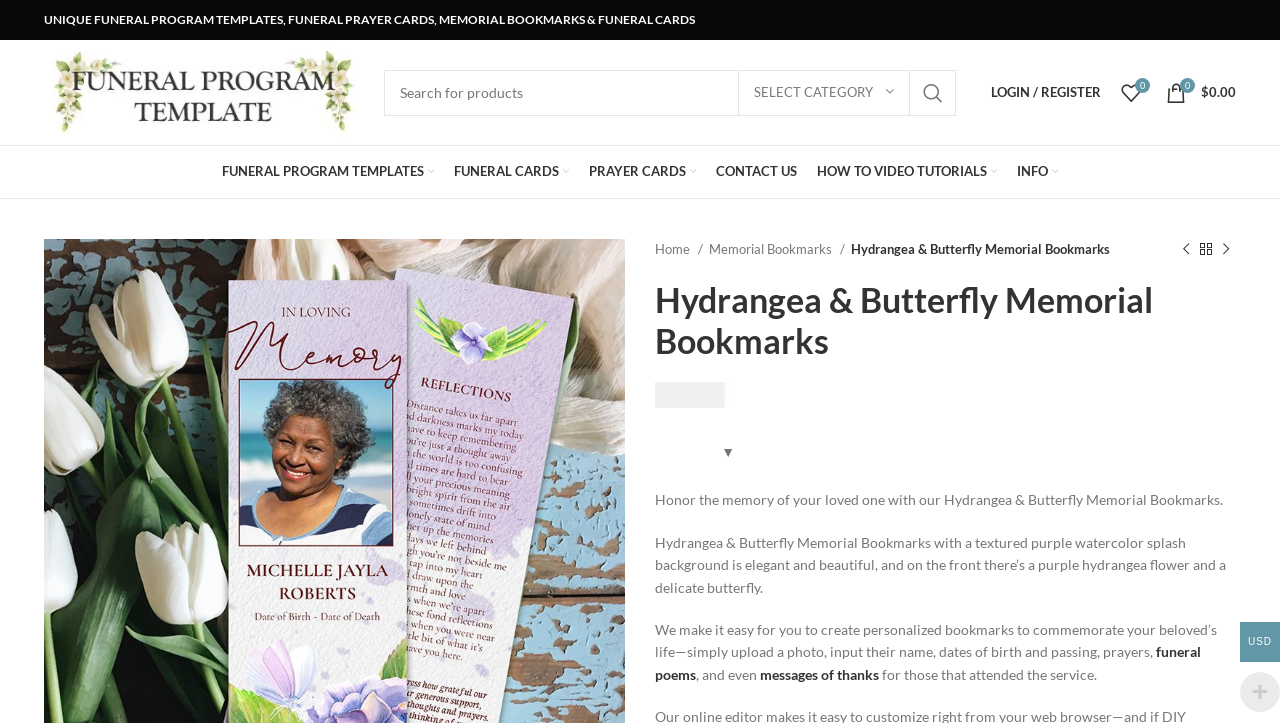What is the purpose of the search bar?
From the screenshot, supply a one-word or short-phrase answer.

To search the website